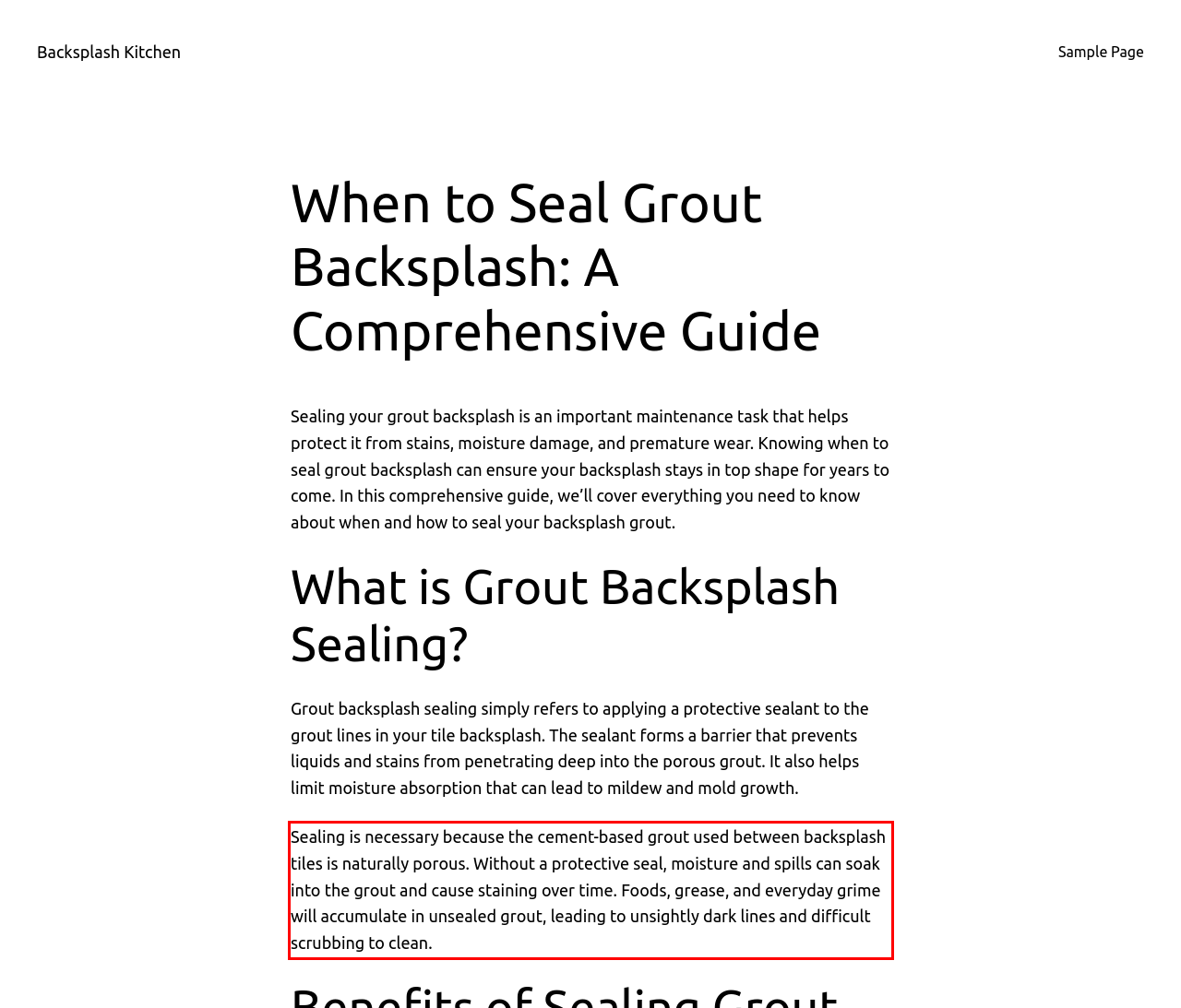Locate the red bounding box in the provided webpage screenshot and use OCR to determine the text content inside it.

Sealing is necessary because the cement-based grout used between backsplash tiles is naturally porous. Without a protective seal, moisture and spills can soak into the grout and cause staining over time. Foods, grease, and everyday grime will accumulate in unsealed grout, leading to unsightly dark lines and difficult scrubbing to clean.